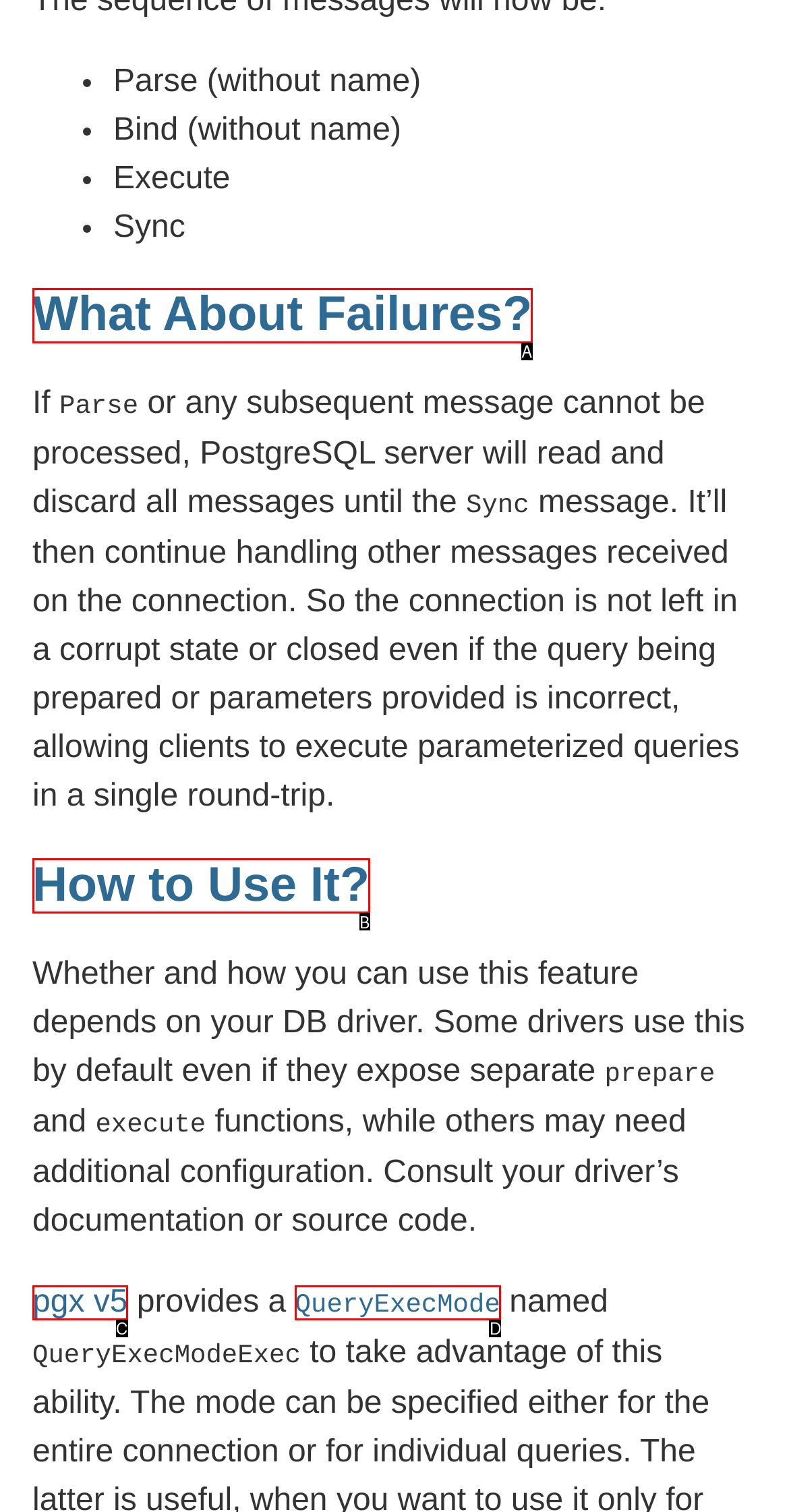From the description: What About Failures?, select the HTML element that fits best. Reply with the letter of the appropriate option.

A